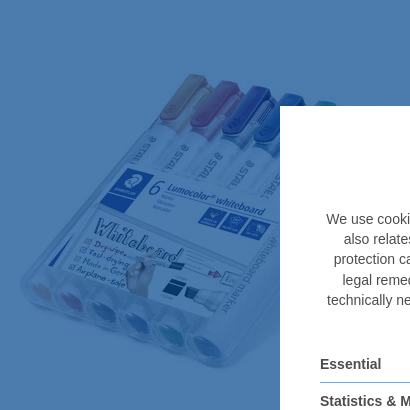What is the design focus of the product?
Use the screenshot to answer the question with a single word or phrase.

Practicality